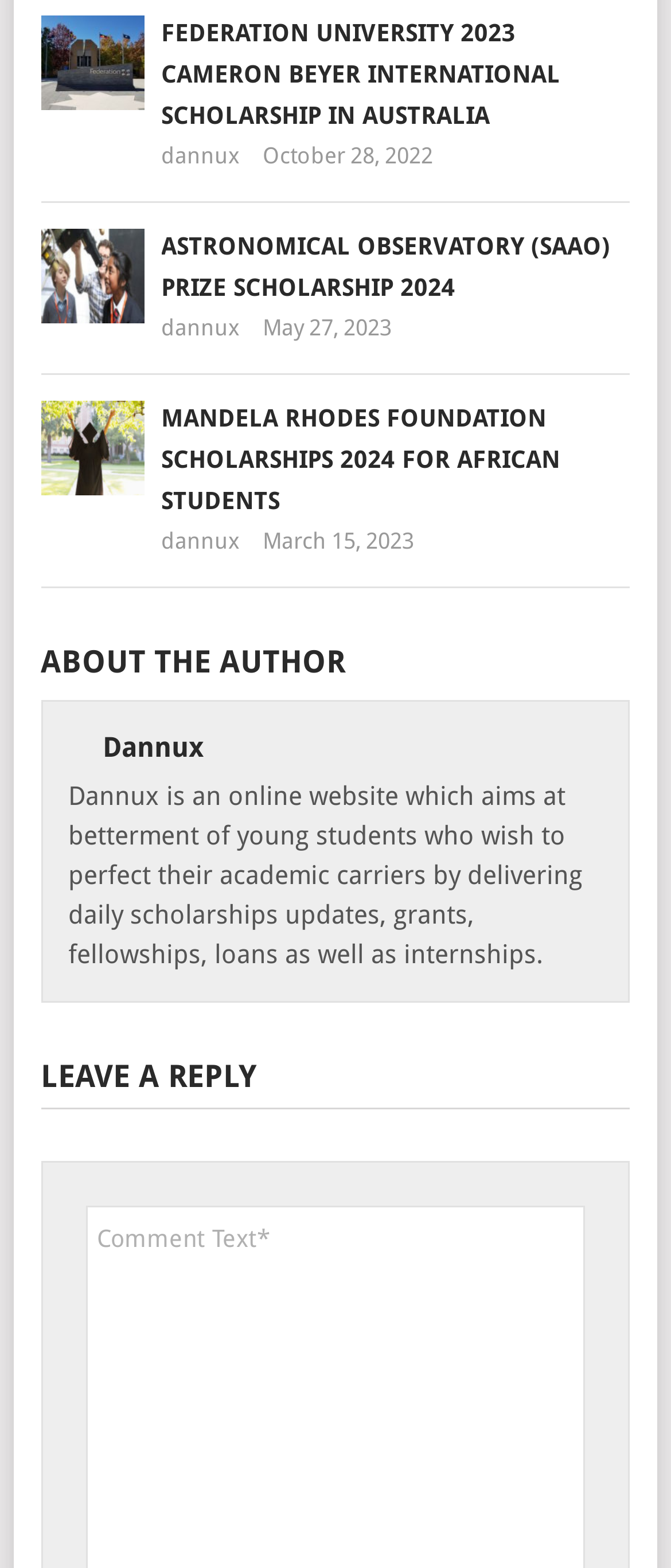Using the image as a reference, answer the following question in as much detail as possible:
How many links are in each scholarship article?

I examined each article element and found that each contains two link elements, one with the title of the scholarship and another with the author's name, 'dannux'.